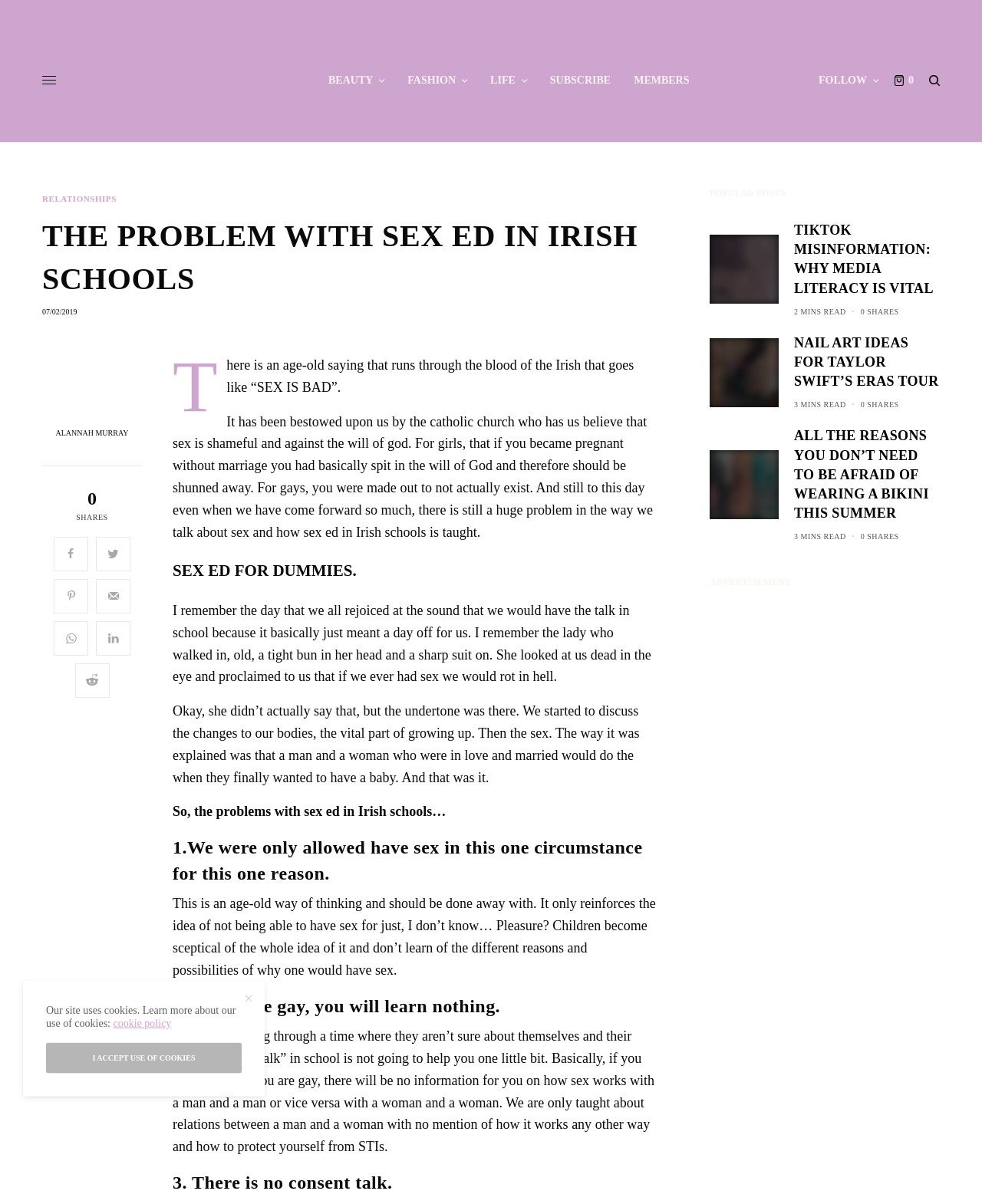Can you specify the bounding box coordinates of the area that needs to be clicked to fulfill the following instruction: "Read the article 'THE PROBLEM WITH SEX ED IN IRISH SCHOOLS'"?

[0.043, 0.178, 0.668, 0.25]